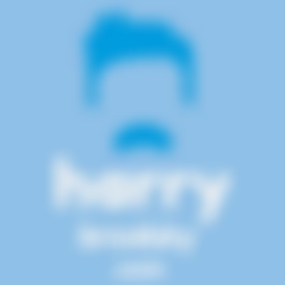Provide a single word or phrase answer to the question: 
What is the hairstyle of the person's face?

Distinctive